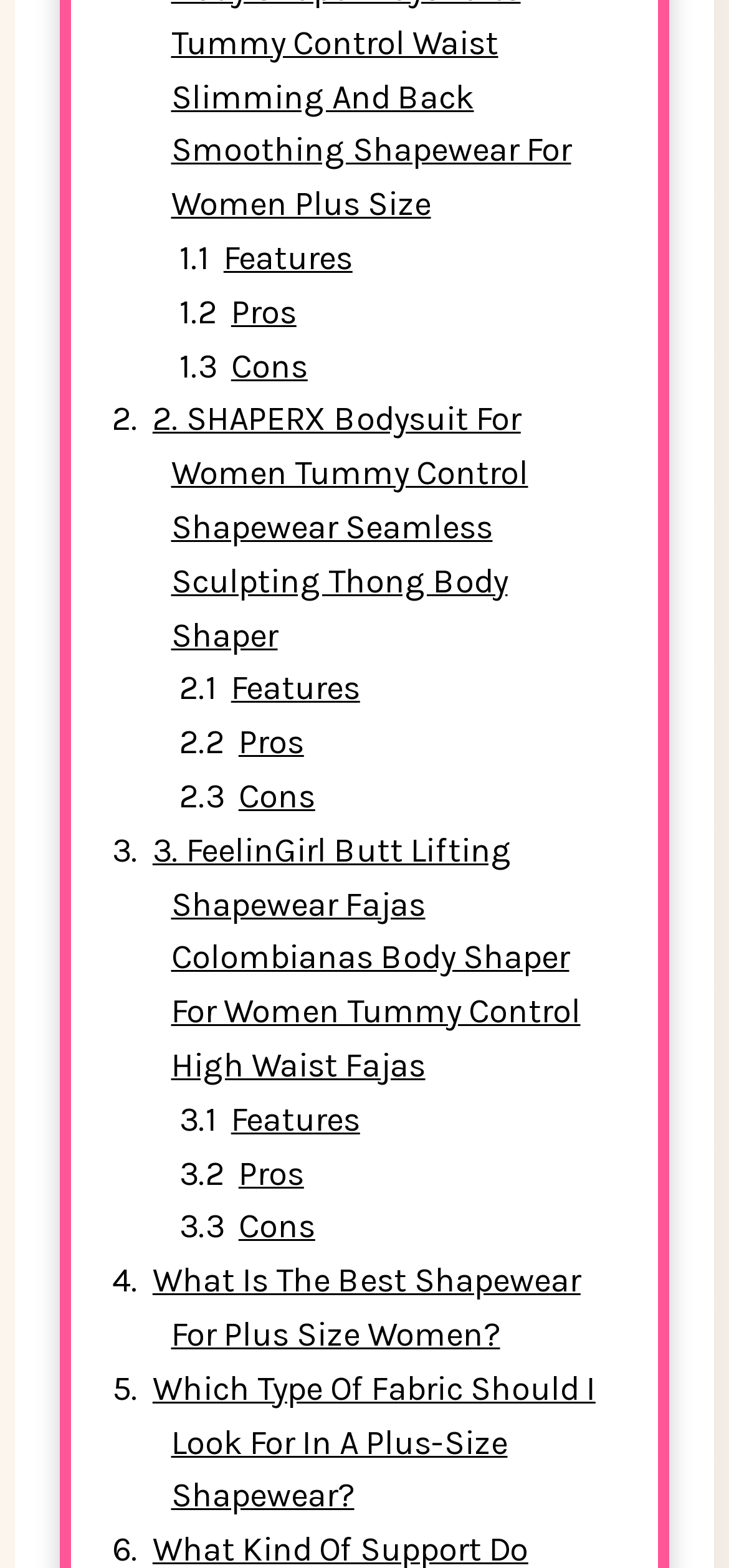Return the bounding box coordinates of the UI element that corresponds to this description: "Pros". The coordinates must be given as four float numbers in the range of 0 and 1, [left, top, right, bottom].

[0.317, 0.186, 0.407, 0.212]